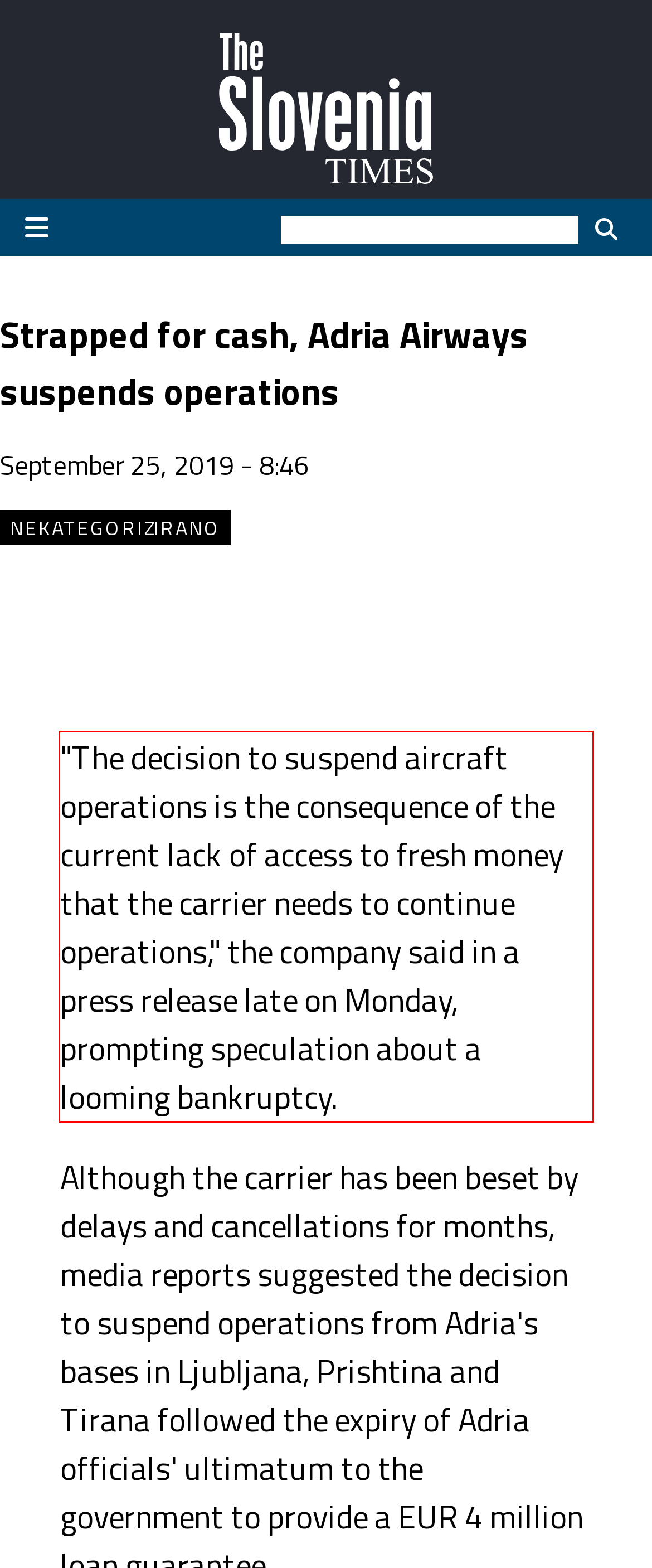Within the screenshot of the webpage, locate the red bounding box and use OCR to identify and provide the text content inside it.

"The decision to suspend aircraft operations is the consequence of the current lack of access to fresh money that the carrier needs to continue operations," the company said in a press release late on Monday, prompting speculation about a looming bankruptcy.